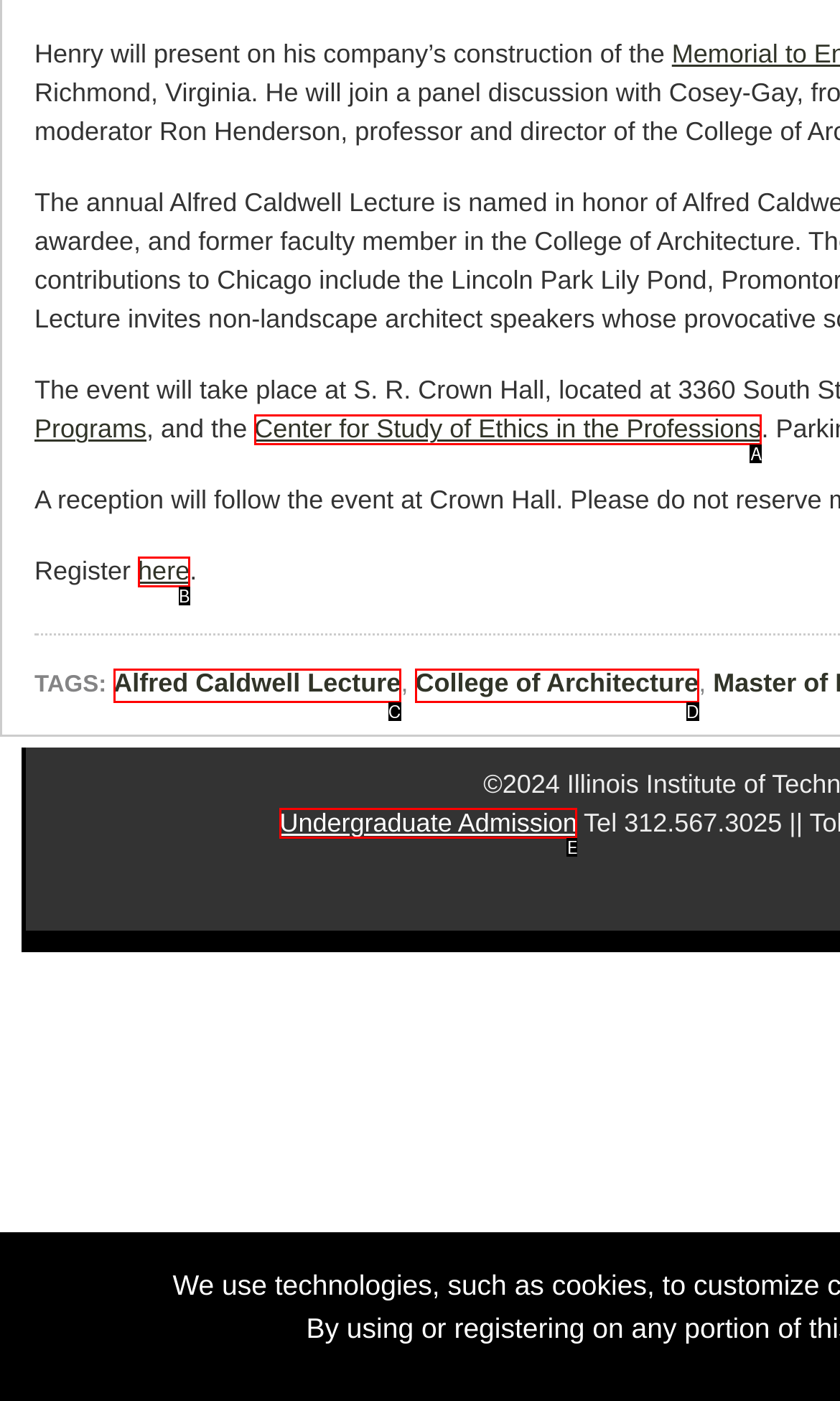With the description: Alfred Caldwell Lecture, find the option that corresponds most closely and answer with its letter directly.

C